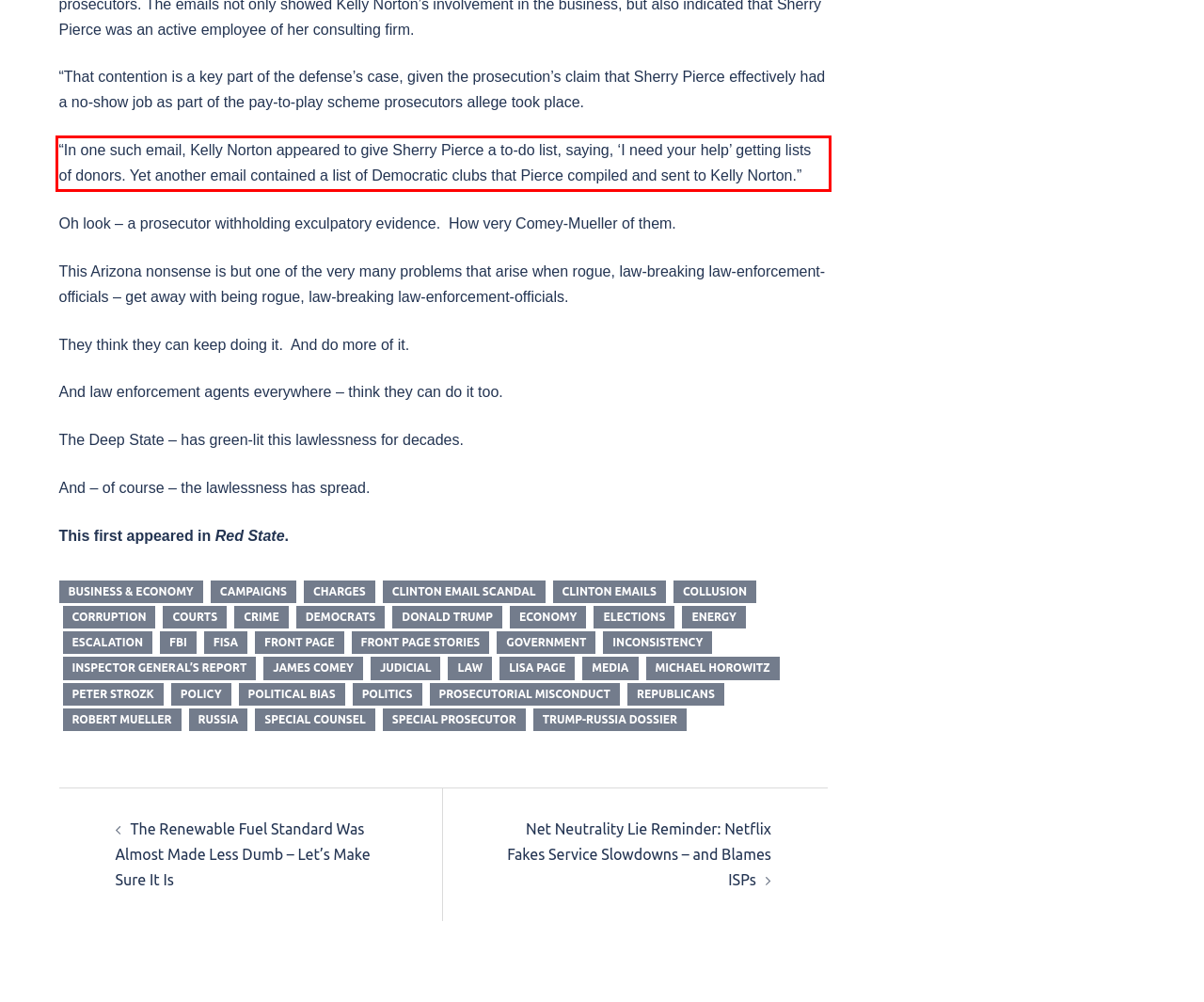Please look at the webpage screenshot and extract the text enclosed by the red bounding box.

“In one such email, Kelly Norton appeared to give Sherry Pierce a to-do list, saying, ‘I need your help’ getting lists of donors. Yet another email contained a list of Democratic clubs that Pierce compiled and sent to Kelly Norton.”